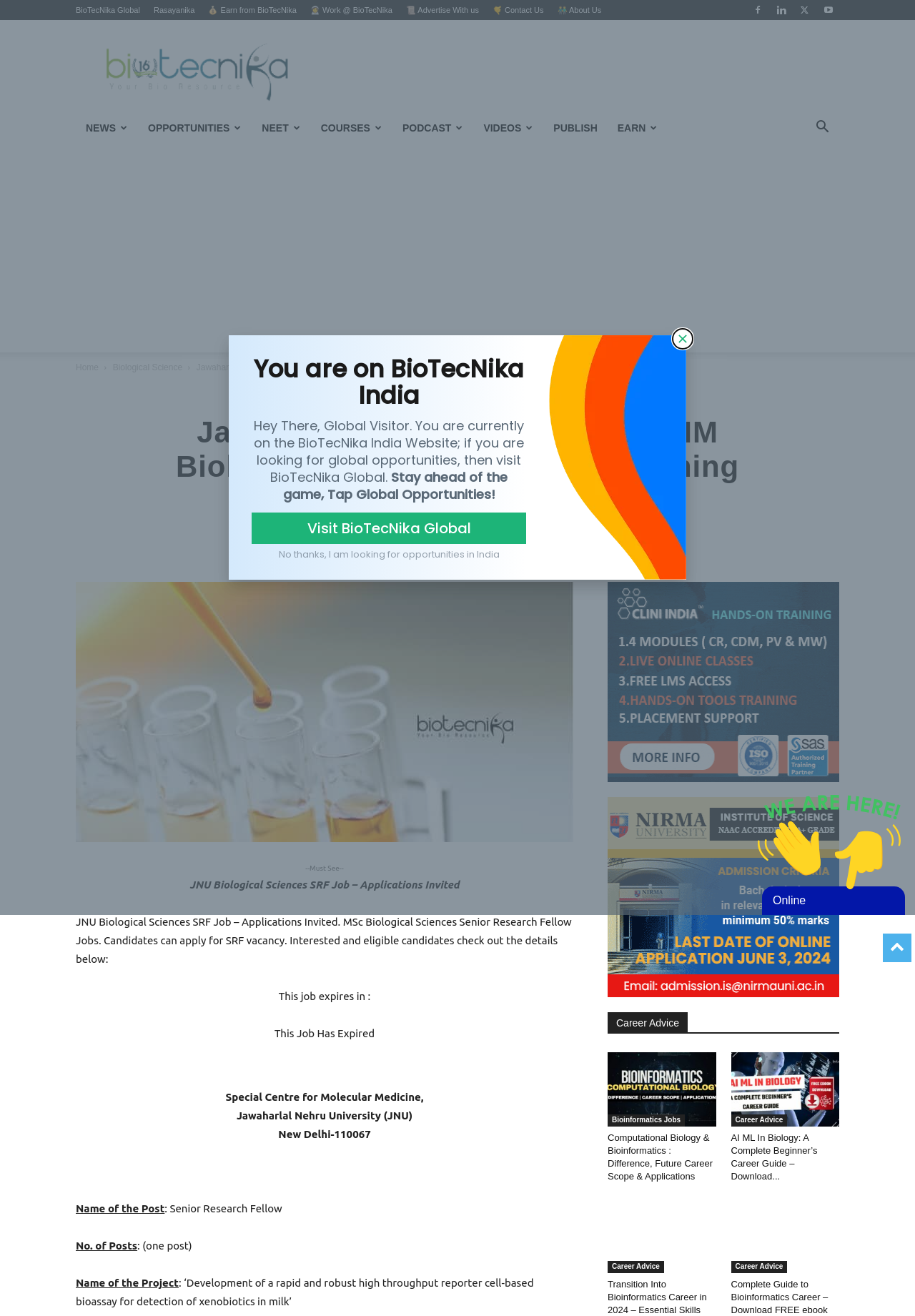Answer the following query with a single word or phrase:
What is the location of the university mentioned in the job posting?

New Delhi-110067